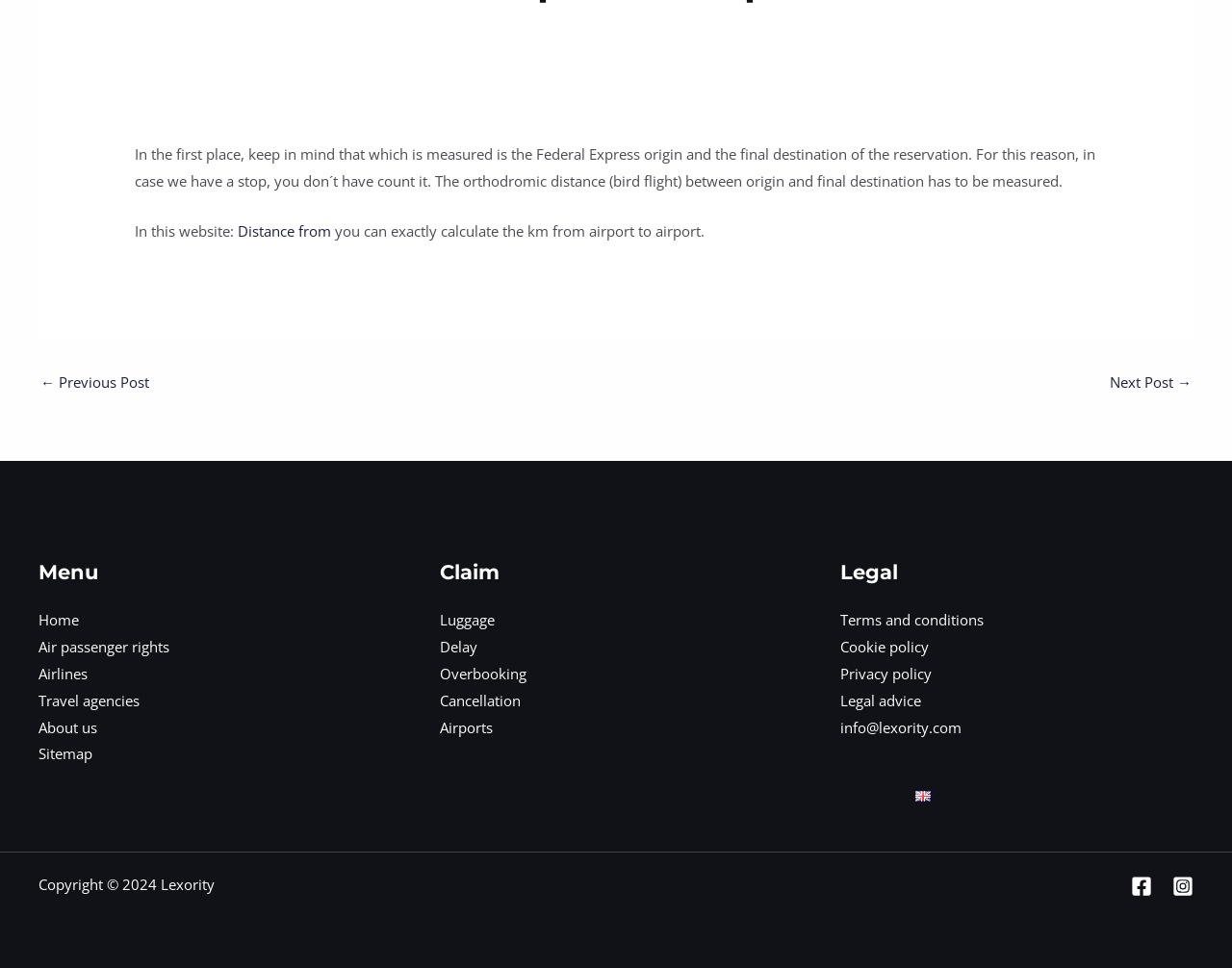Locate the bounding box coordinates of the item that should be clicked to fulfill the instruction: "View 'Terms and conditions'".

[0.682, 0.63, 0.799, 0.65]